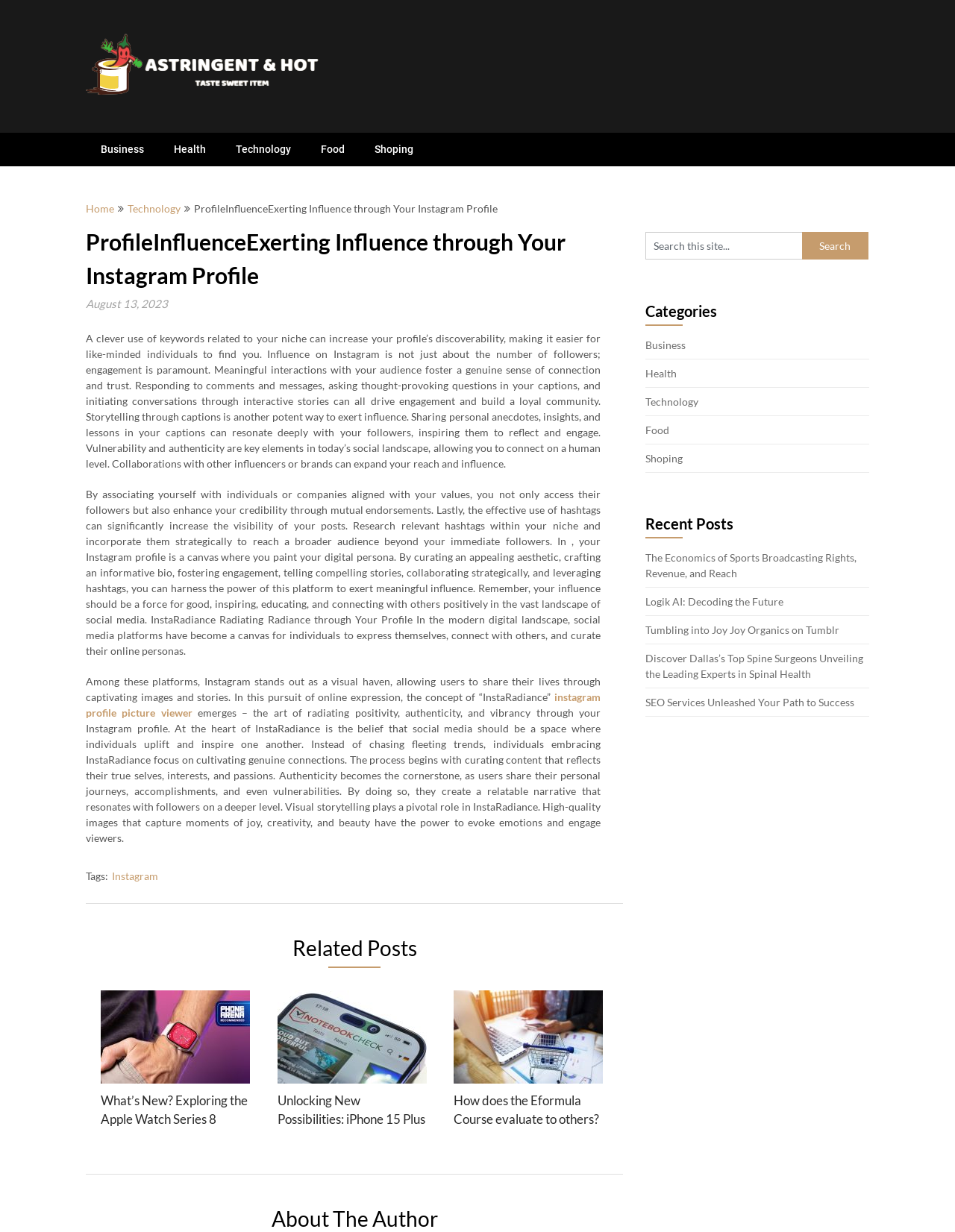Summarize the webpage in an elaborate manner.

This webpage is about exerting influence through one's Instagram profile. At the top, there is a heading "Astringent & Hot" with a link and an image. Below it, there are several links to different categories, including "Business", "Health", "Technology", "Food", and "Shoping". 

To the right of these links, there is a link to "Home" and another link to "Technology". Below these links, there is a static text "ProfileInfluenceExerting Influence through Your Instagram Profile" followed by a header with the same text. 

Underneath, there is a static text "August 13, 2023" and a long paragraph discussing the importance of engagement, storytelling, and collaborations on Instagram to exert influence. The text also highlights the effective use of hashtags to increase the visibility of posts.

Below this paragraph, there are two more paragraphs discussing the concept of "InstaRadiance" and its importance in radiating positivity, authenticity, and vibrancy through one's Instagram profile. 

To the right of these paragraphs, there is a link to "instagram profile picture viewer". Below it, there is a static text "Tags:" followed by a link to "Instagram". 

Underneath, there is a heading "Related Posts" with three article links, each with an image and a heading. The articles are about the Apple Watch Series 8, iPhone 15 Plus, and the Eformula Course.

On the right side of the page, there is a complementary section with a search box and a button. Below it, there is a heading "Categories" with links to different categories, including "Business", "Health", "Technology", "Food", and "Shoping". 

Underneath, there is a heading "Recent Posts" with five links to different articles, including "The Economics of Sports Broadcasting Rights, Revenue, and Reach", "Logik AI: Decoding the Future", "Tumbling into Joy Joy Organics on Tumblr", "Discover Dallas’s Top Spine Surgeons Unveiling the Leading Experts in Spinal Health", and "SEO Services Unleashed Your Path to Success".